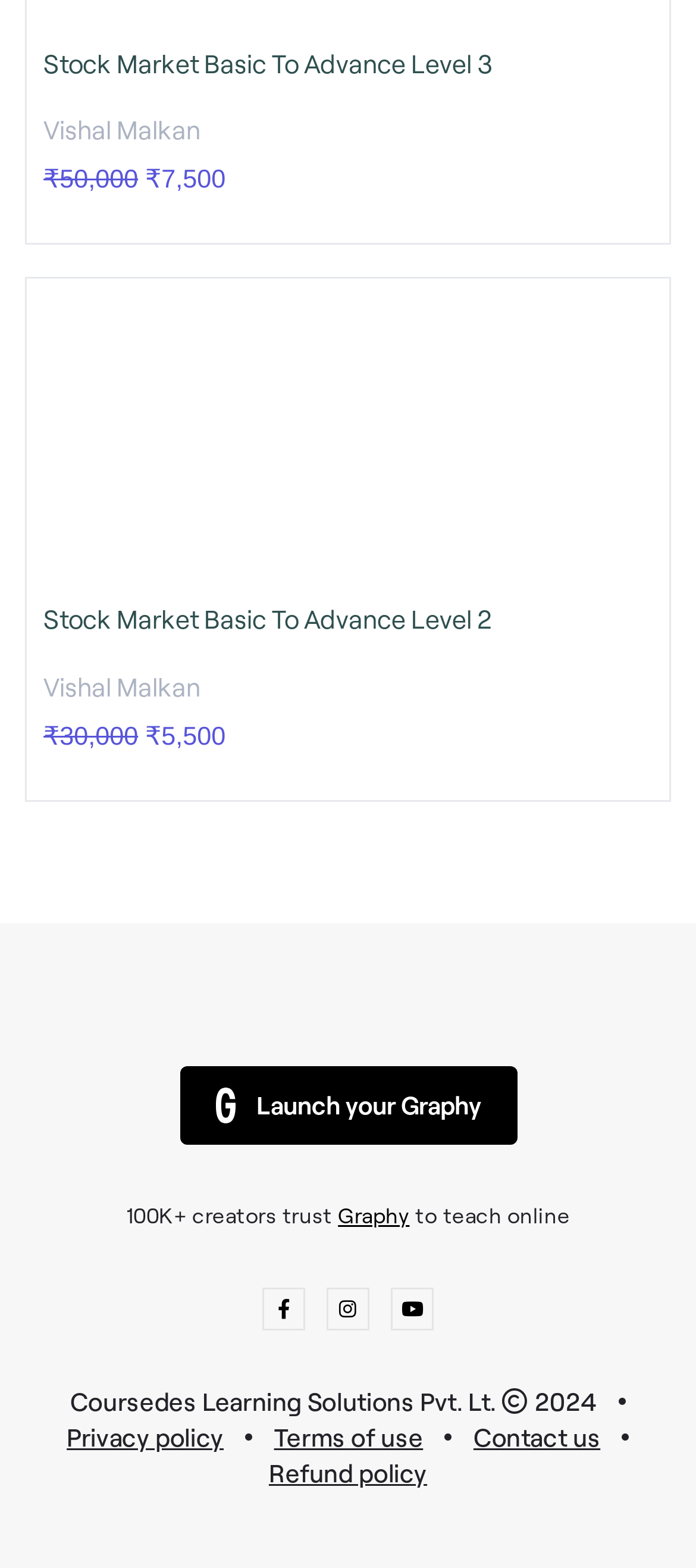Identify the bounding box for the UI element that is described as follows: "Launch your Graphy".

[0.258, 0.68, 0.742, 0.73]